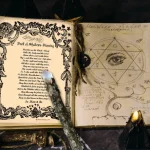Please respond to the question using a single word or phrase:
What is the shape surrounding the mystical eye?

A geometric star